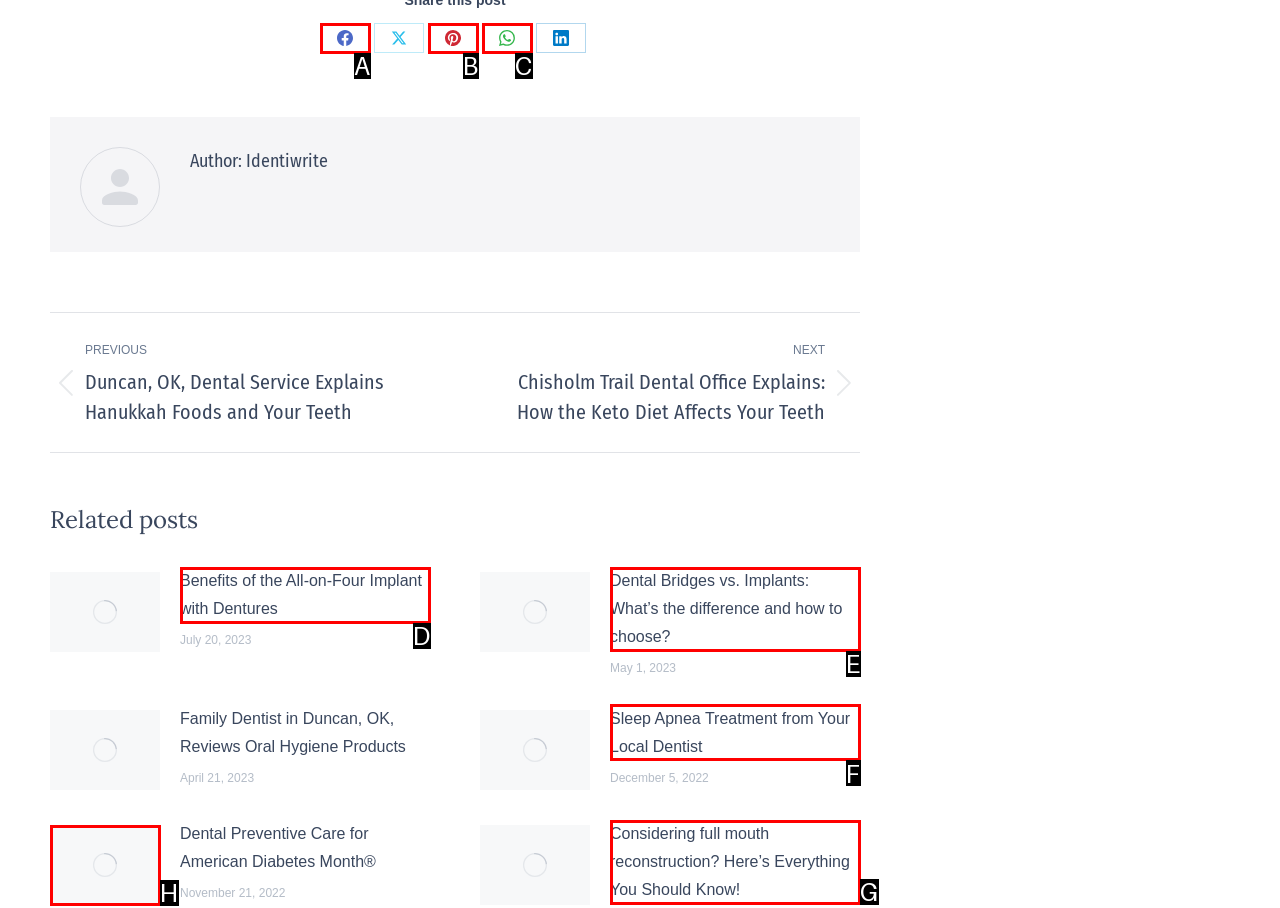Tell me the letter of the correct UI element to click for this instruction: Click the 'AUGUST 24, 2009 NEWER Research as Core and Culture' link. Answer with the letter only.

None